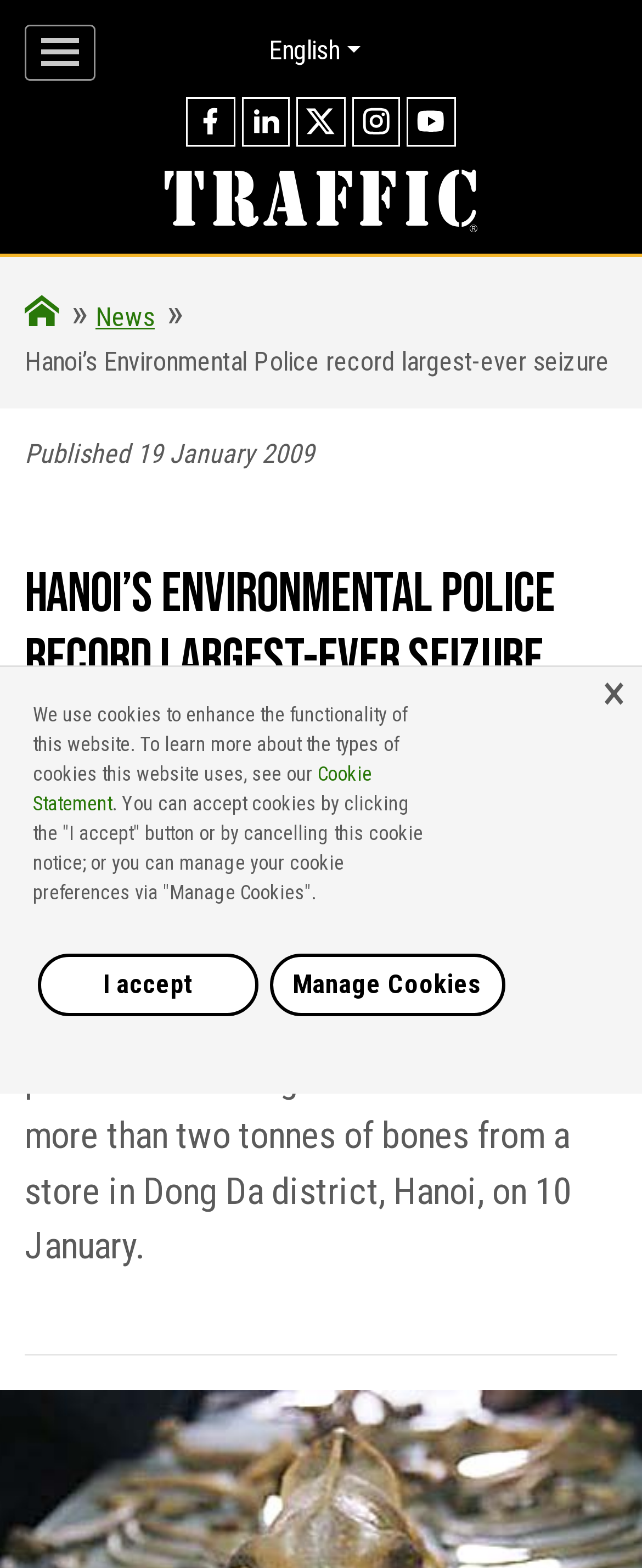Please extract the title of the webpage.

Hanoi’s Environmental Police record largest-ever seizure